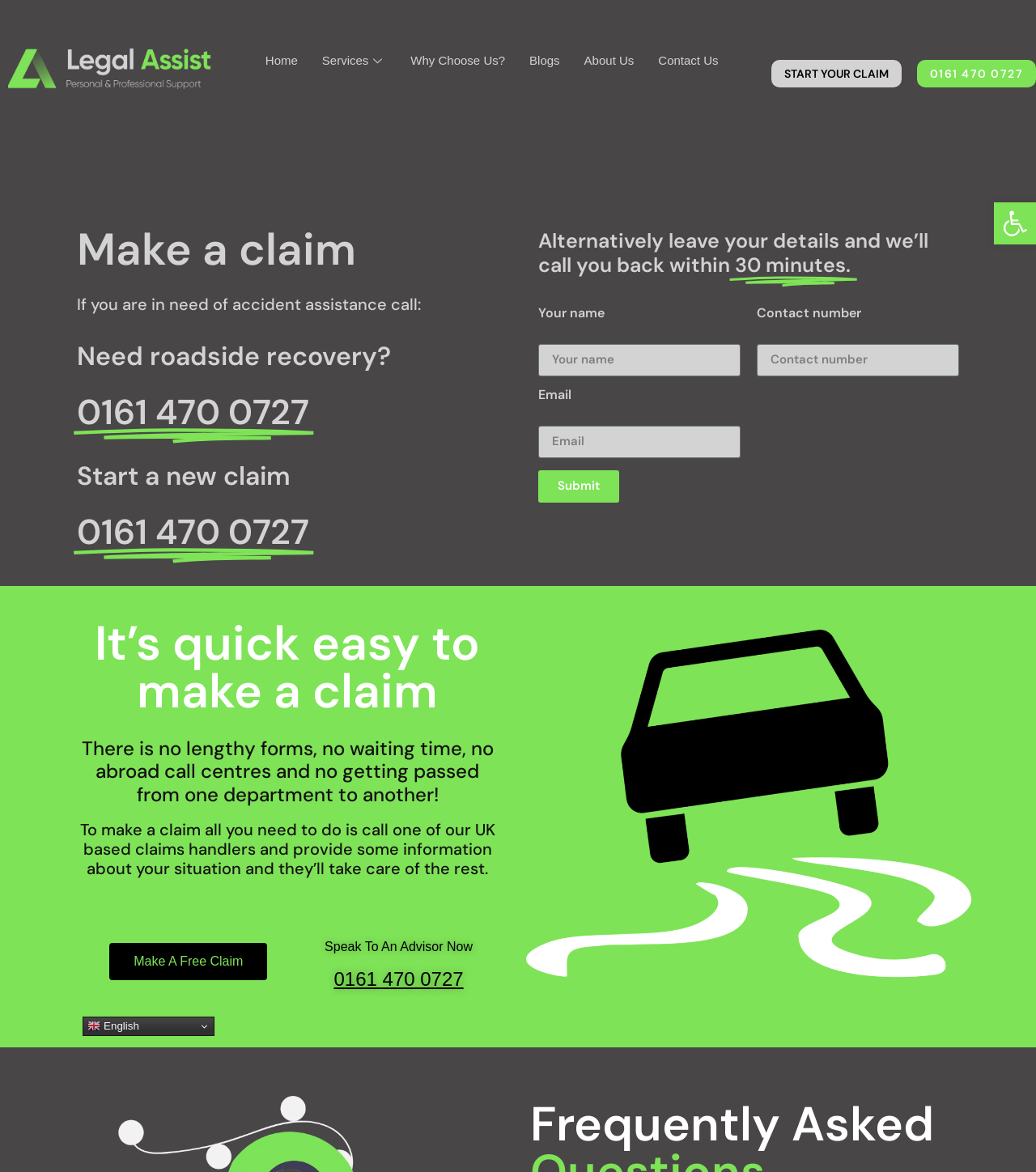Please specify the bounding box coordinates of the clickable section necessary to execute the following command: "Submit the form".

[0.52, 0.401, 0.598, 0.429]